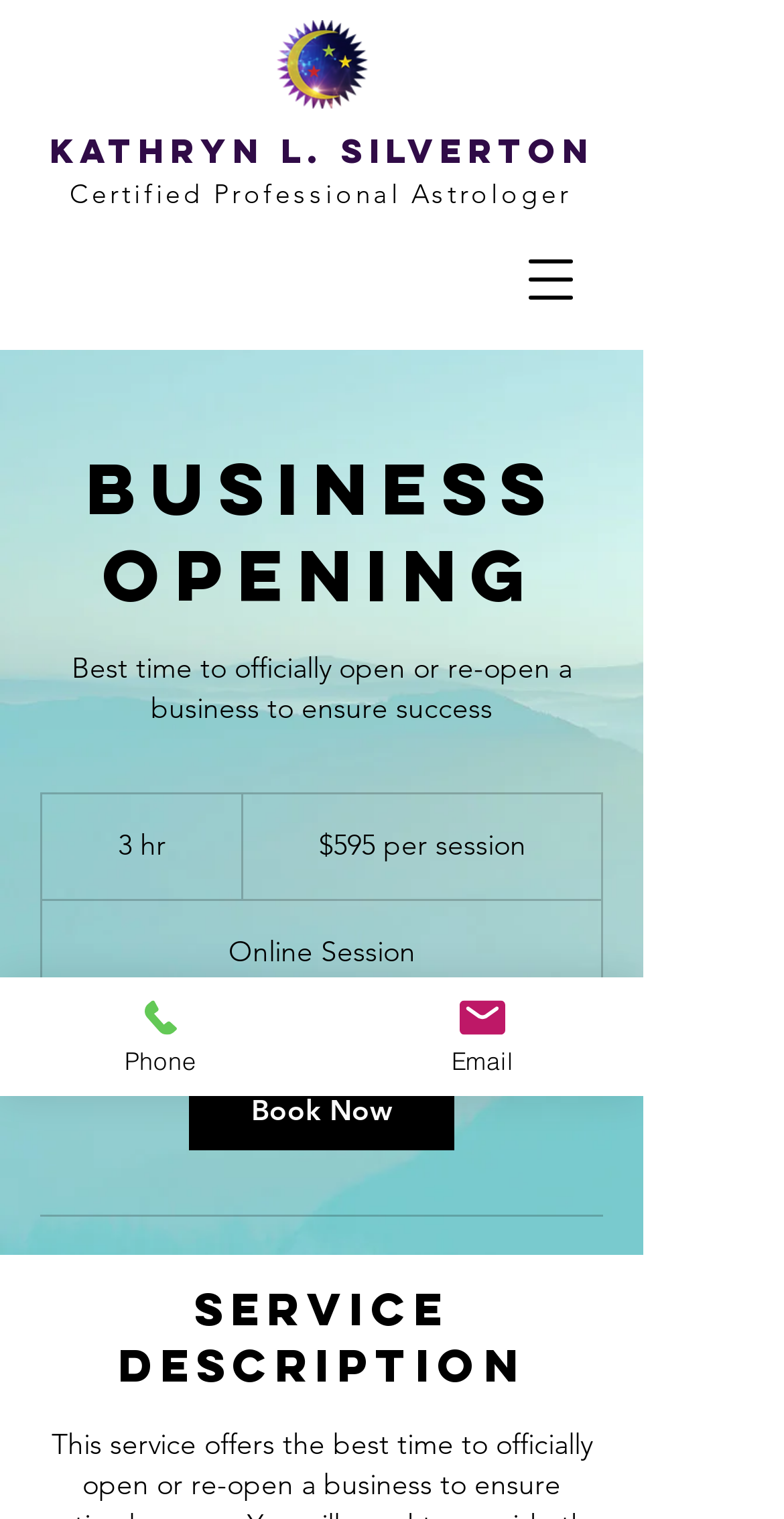Please specify the bounding box coordinates in the format (top-left x, top-left y, bottom-right x, bottom-right y), with values ranging from 0 to 1. Identify the bounding box for the UI component described as follows: Certified Professional Astrologer

[0.089, 0.118, 0.729, 0.138]